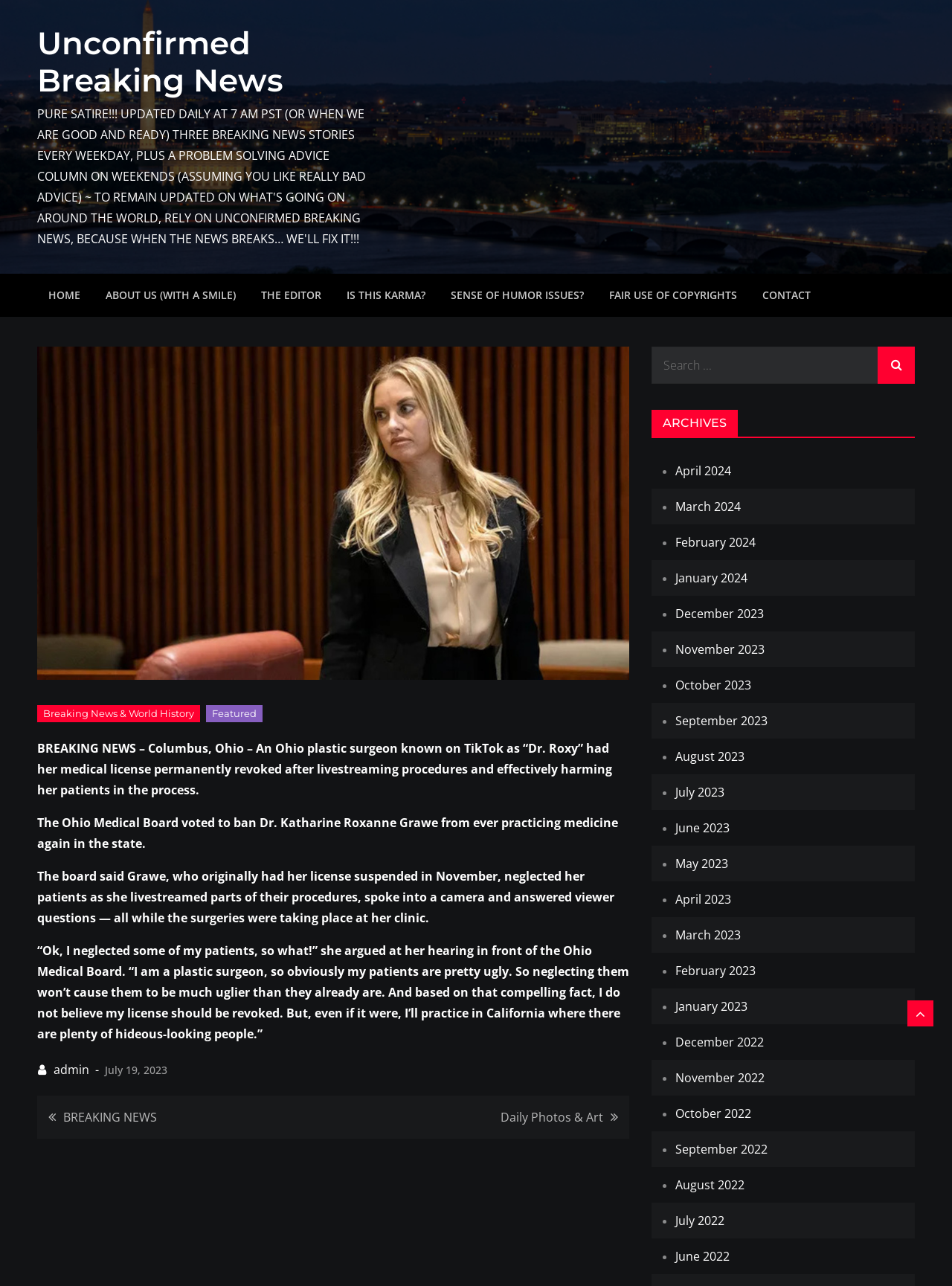What is the reason for Dr. Grawe's medical license revocation?
Based on the visual information, provide a detailed and comprehensive answer.

The reason can be inferred from the article section, where it is stated that 'The board said Grawe, who originally had her license suspended in November, neglected her patients as she livestreamed parts of their procedures, spoke into a camera and answered viewer questions — all while the surgeries were taking place at her clinic.'